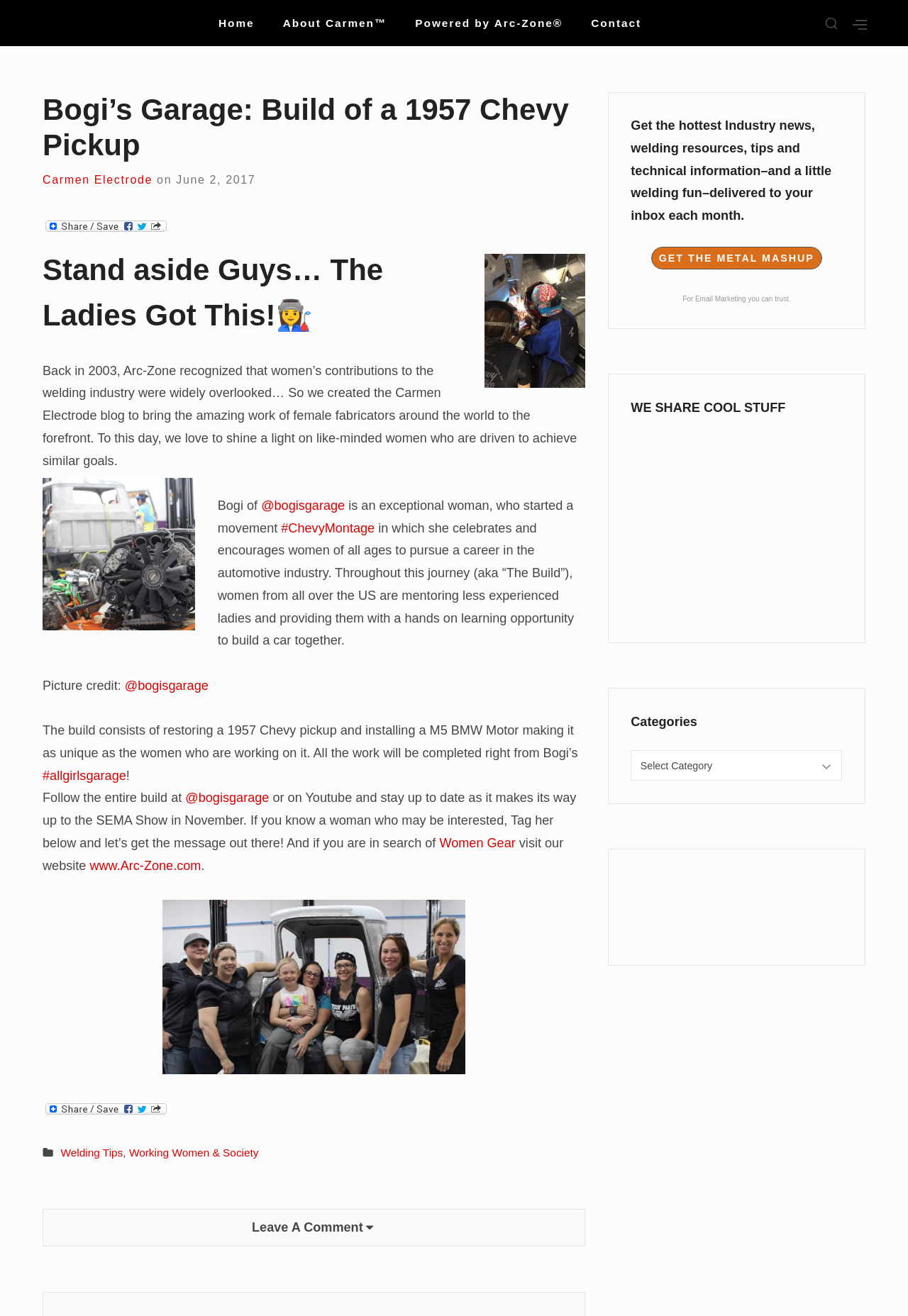Using the webpage screenshot, find the UI element described by #allgirlsgarage. Provide the bounding box coordinates in the format (top-left x, top-left y, bottom-right x, bottom-right y), ensuring all values are floating point numbers between 0 and 1.

[0.047, 0.584, 0.139, 0.595]